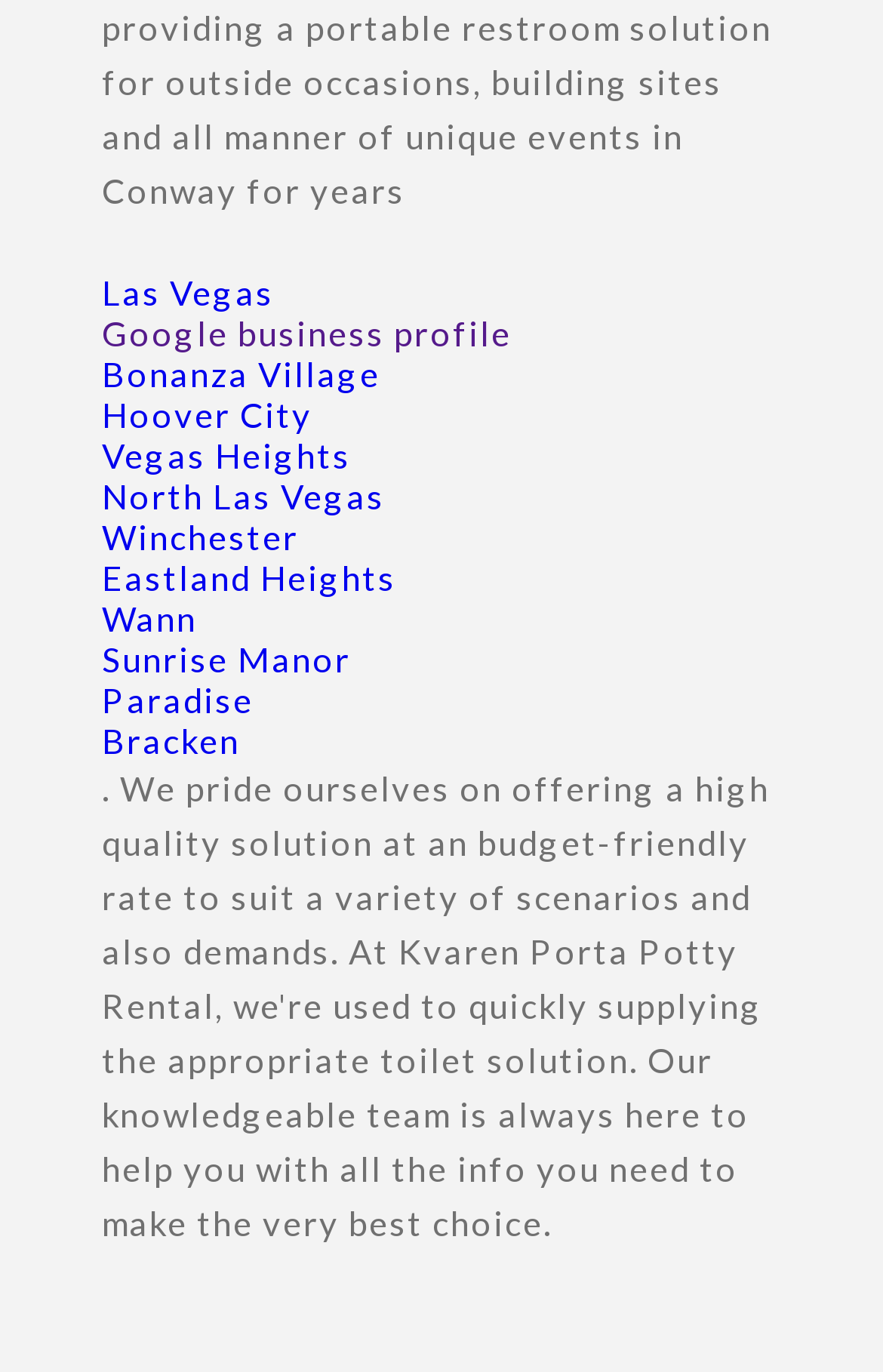Locate the bounding box of the UI element defined by this description: "Wann". The coordinates should be given as four float numbers between 0 and 1, formatted as [left, top, right, bottom].

[0.115, 0.435, 0.223, 0.465]